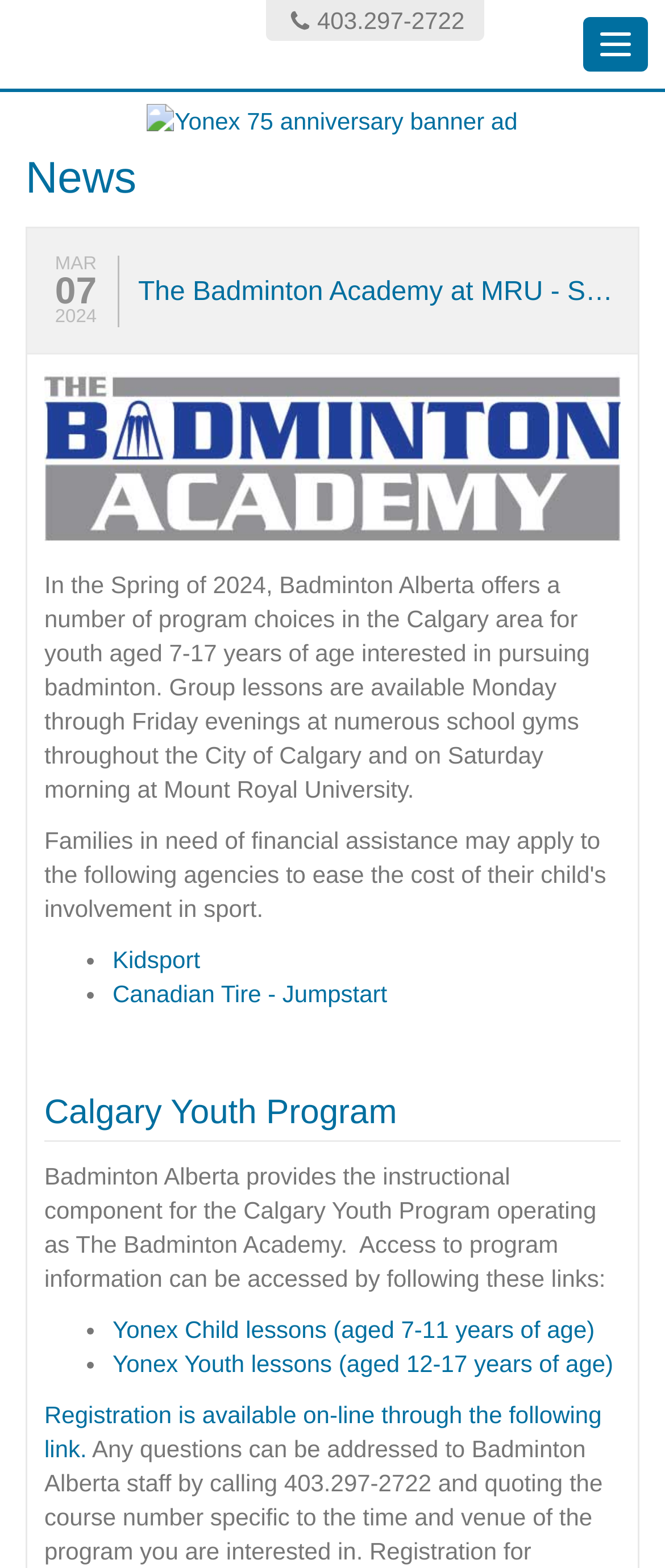Given the description "403.297-2722", provide the bounding box coordinates of the corresponding UI element.

[0.431, 0.004, 0.699, 0.022]